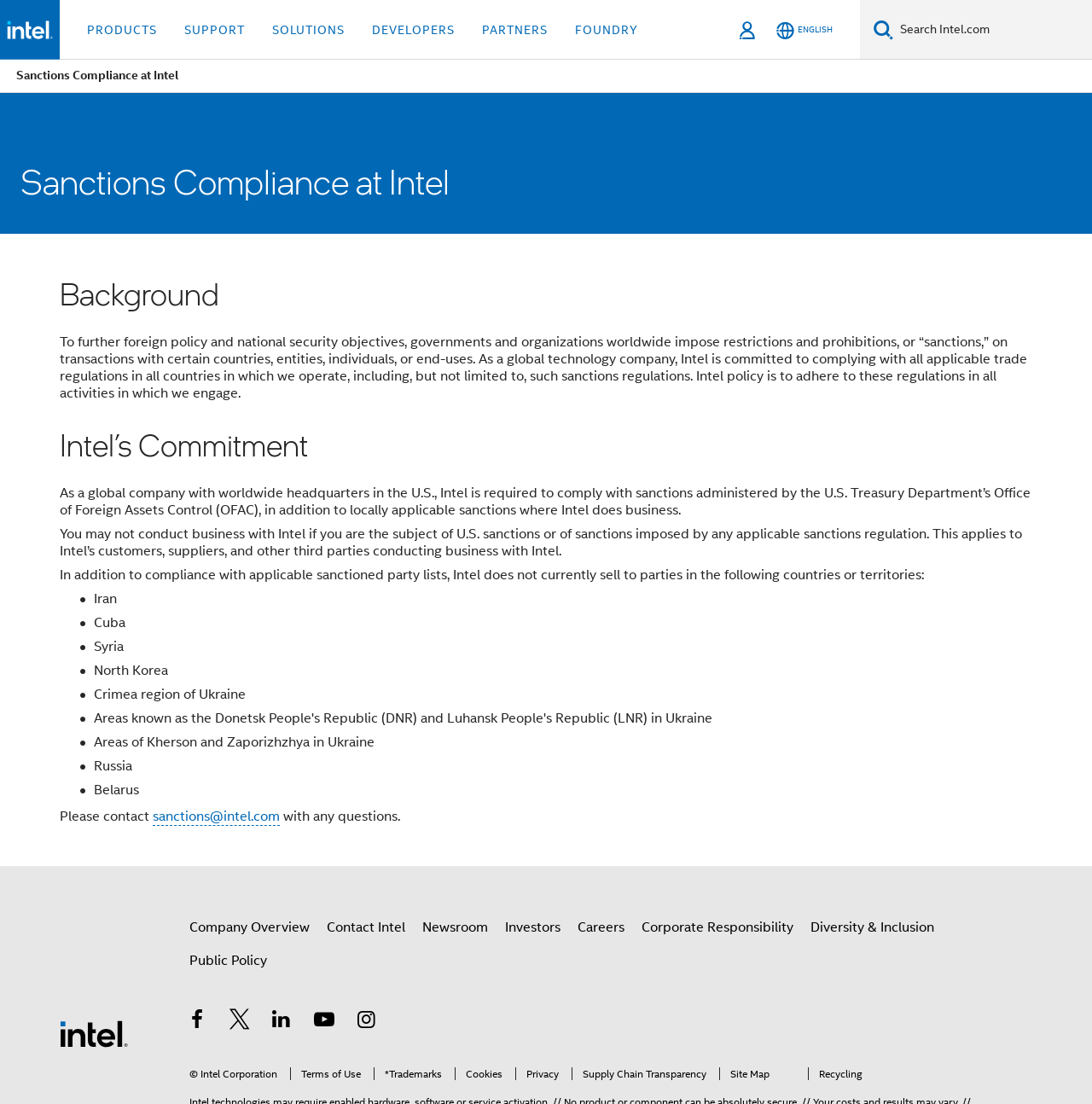Who should you contact with questions about sanctions?
Answer the question with a single word or phrase derived from the image.

sanctions@intel.com